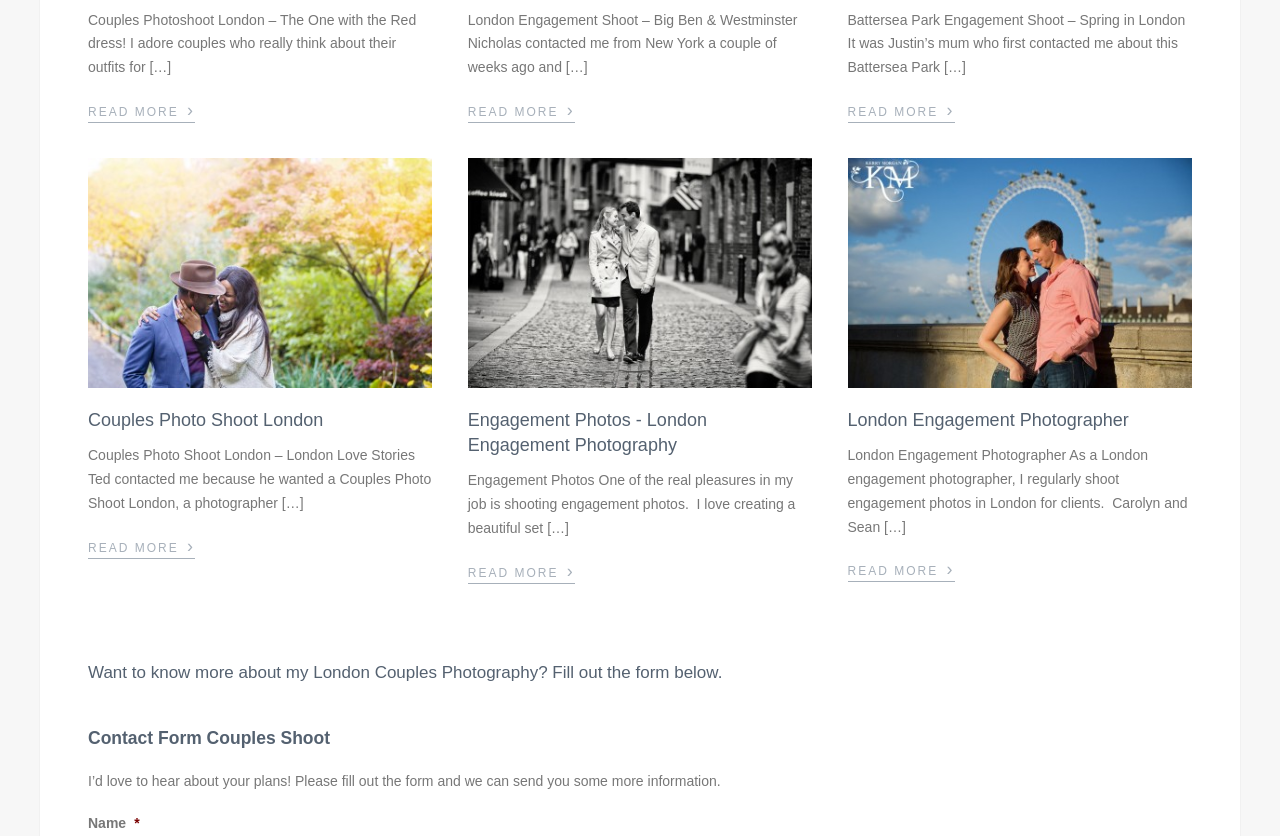Please determine the bounding box coordinates of the section I need to click to accomplish this instruction: "Fill out the contact form to inquire about London couples photography".

[0.069, 0.925, 0.563, 0.944]